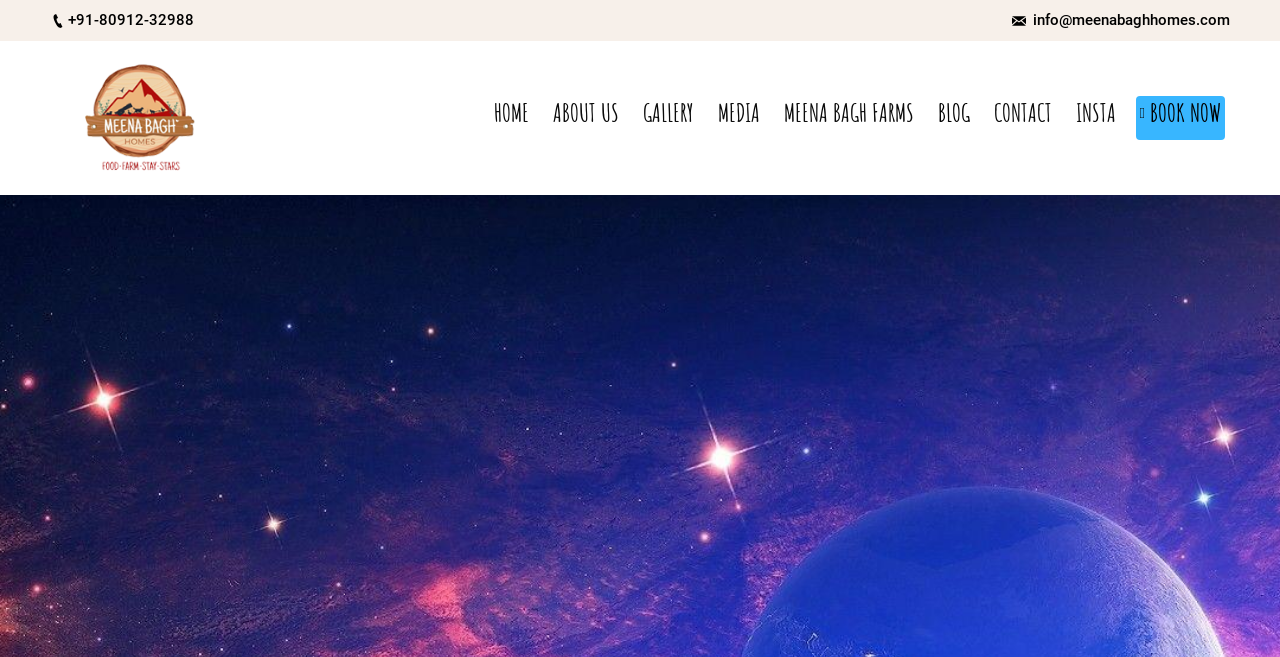Please pinpoint the bounding box coordinates for the region I should click to adhere to this instruction: "Visit the 'D IS FOR DRAGON 3' page".

None